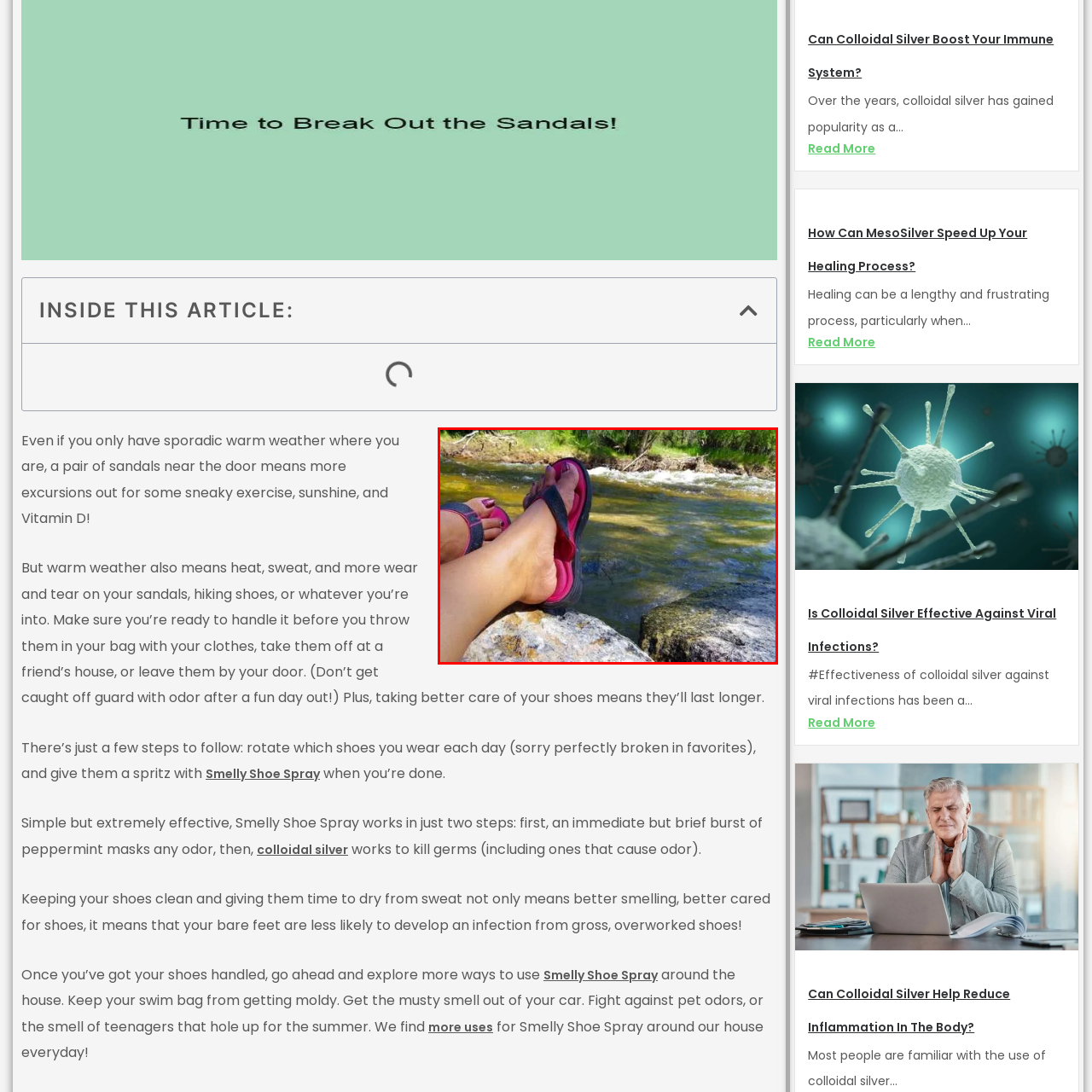Describe extensively the visual content inside the red marked area.

The image showcases a pair of feet comfortably resting on a large rock by a serene, flowing river. The individual is wearing stylish women's sandals, characterized by a distinctive black strap and vibrant pink sole, which highlight a relaxed and casual vibe suitable for warm weather. The background features lush greenery, complemented by the gentle rippling of the water, evoking a sense of tranquility and connection to nature. This scene perfectly illustrates the allure of summer outings, emphasizing the importance of comfortable footwear like sandals for leisurely activities by water.